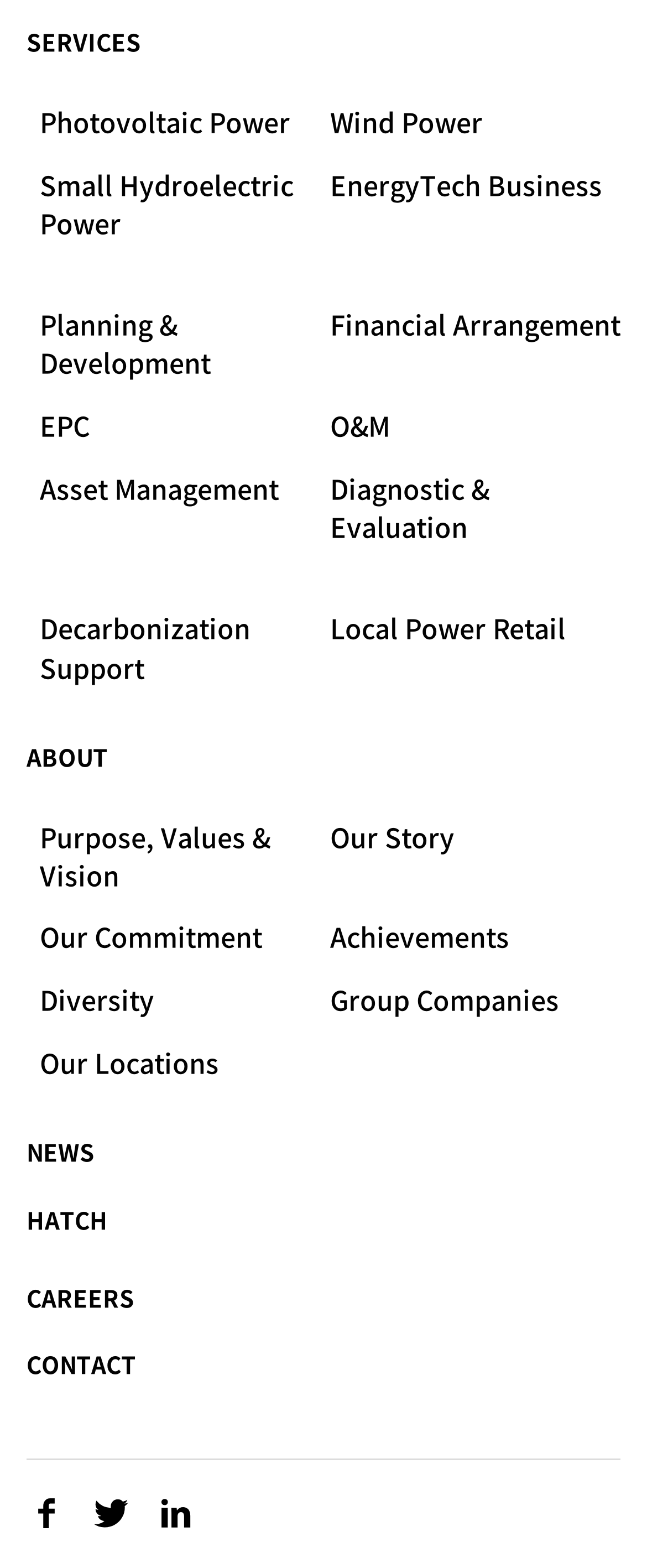Could you highlight the region that needs to be clicked to execute the instruction: "Search for something"?

None